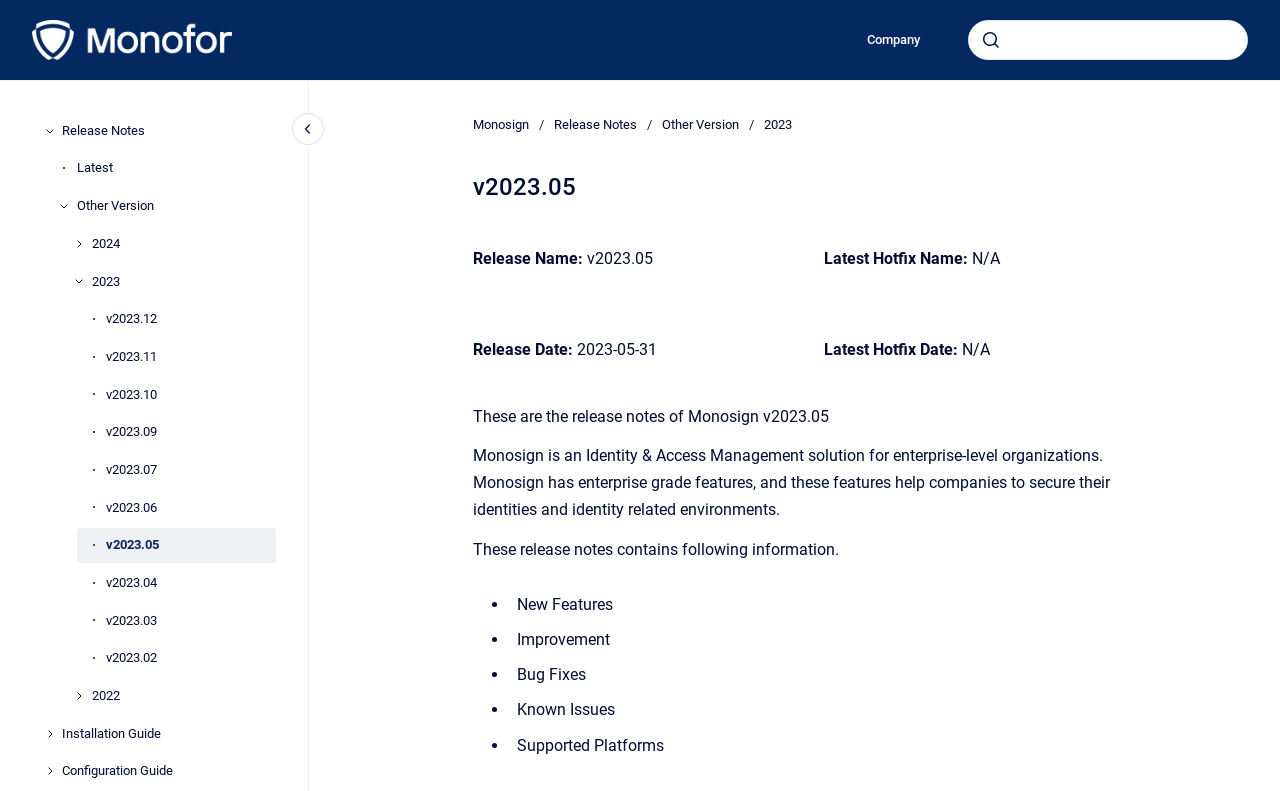What are the categories of information in the release notes?
From the image, respond using a single word or phrase.

New Features, Improvement, Bug Fixes, Known Issues, Supported Platforms